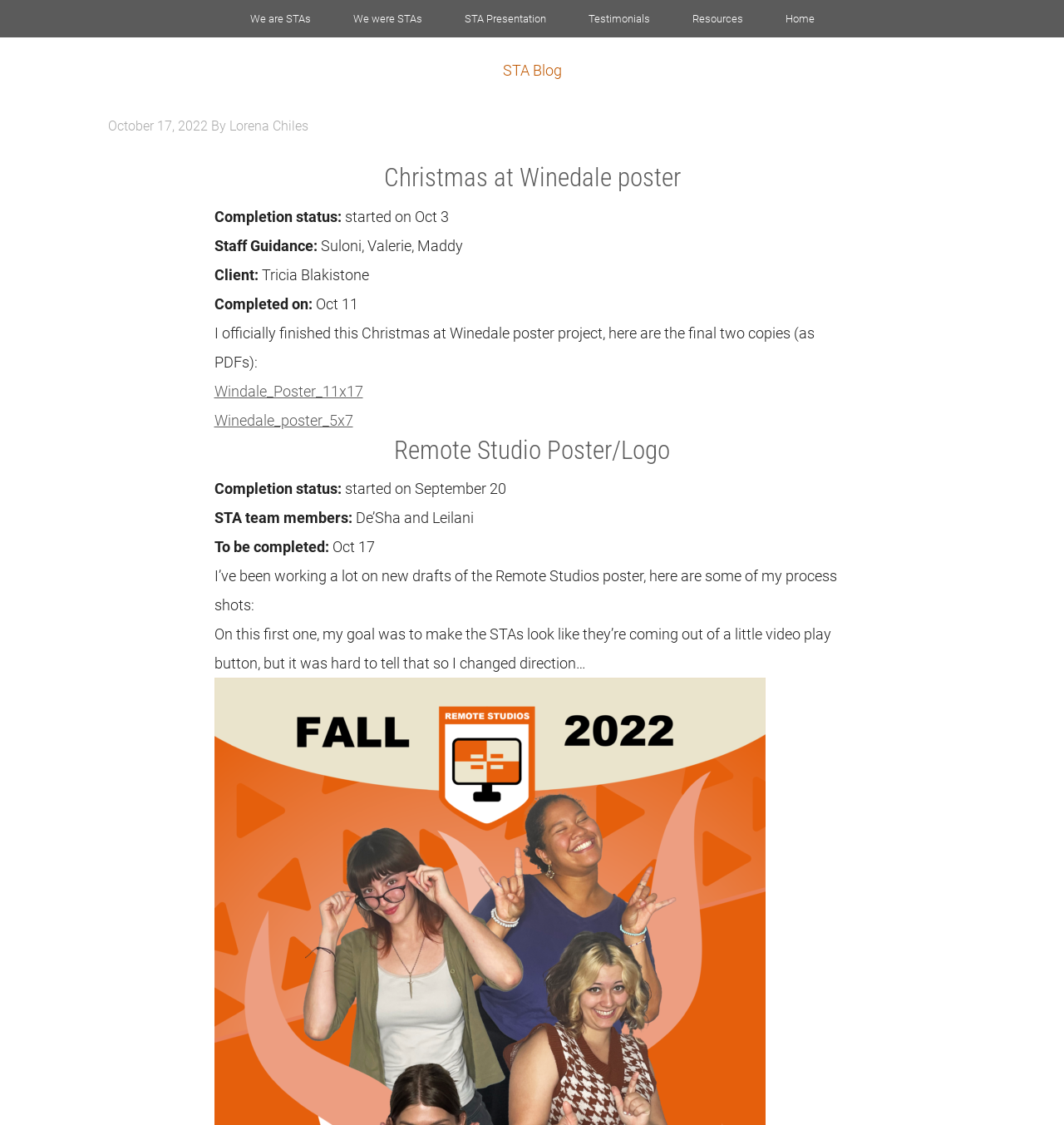What is the completion status of the Christmas at Winedale poster project?
Please ensure your answer to the question is detailed and covers all necessary aspects.

I found the completion status of the project in the text 'I officially finished this Christmas at Winedale poster project...', which indicates that the project is completed.